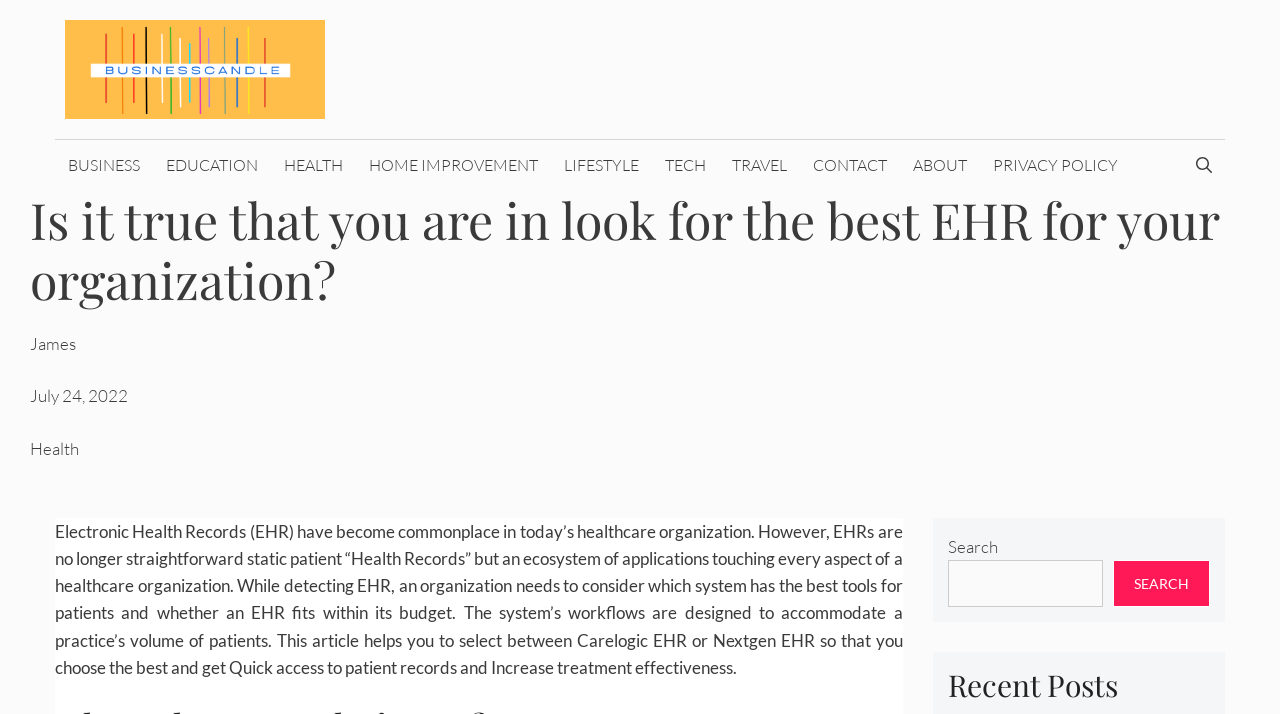Can you pinpoint the bounding box coordinates for the clickable element required for this instruction: "Read Recent Posts"? The coordinates should be four float numbers between 0 and 1, i.e., [left, top, right, bottom].

[0.74, 0.935, 0.945, 0.985]